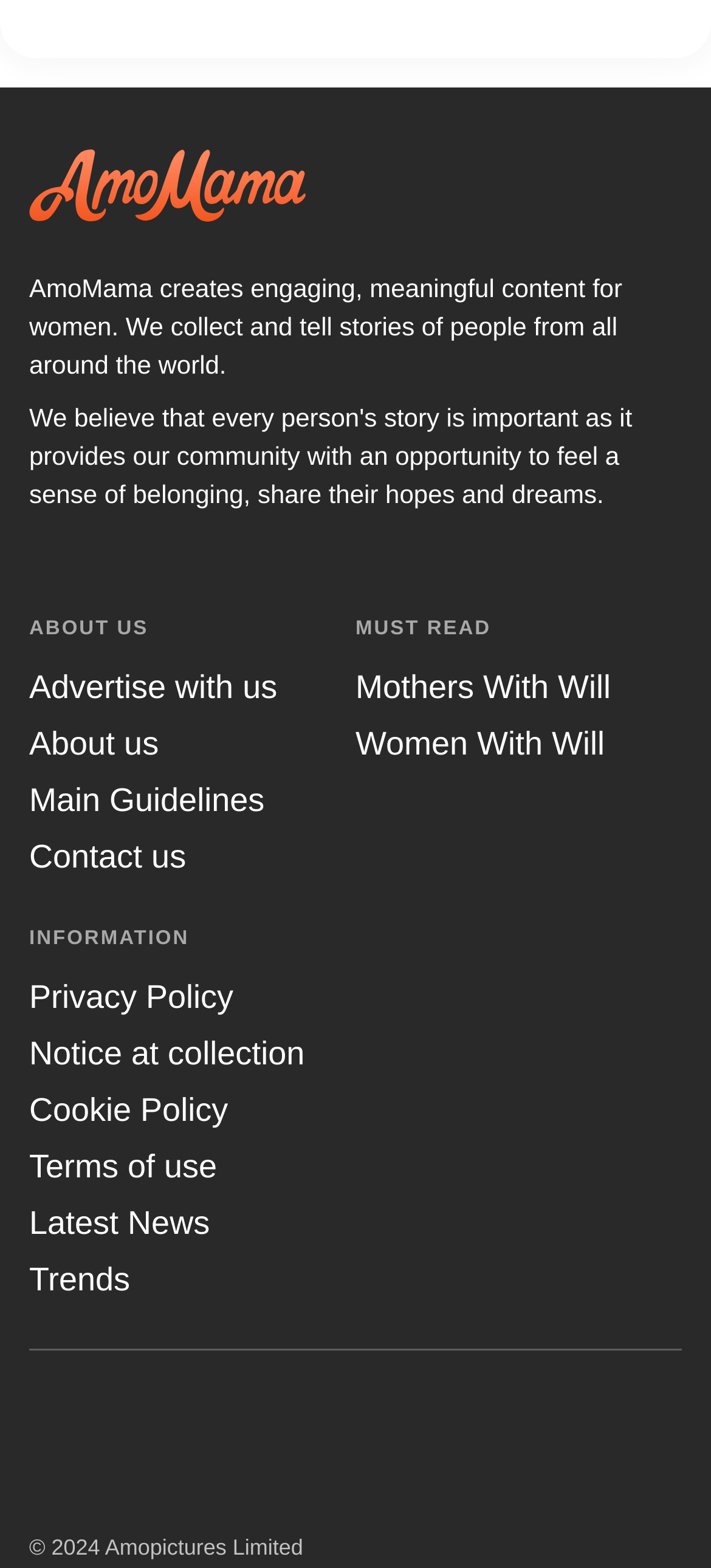Respond to the question with just a single word or phrase: 
What is the name of the website?

AmoMama